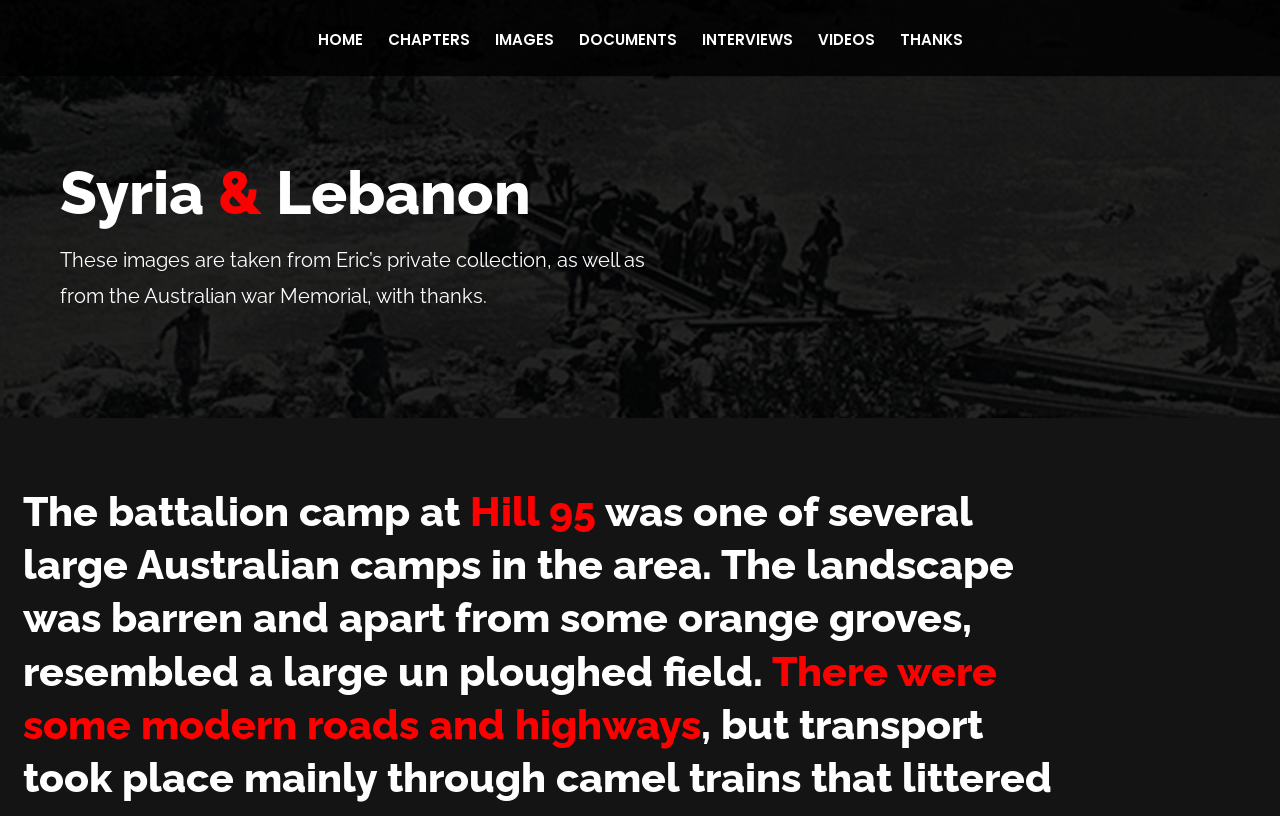Please provide a comprehensive answer to the question based on the screenshot: What is the description of the landscape in the area?

The text describes the landscape in the area as 'barren and apart from some orange groves, resembled a large un-ploughed field', which suggests that the area is largely empty and lacks vegetation.